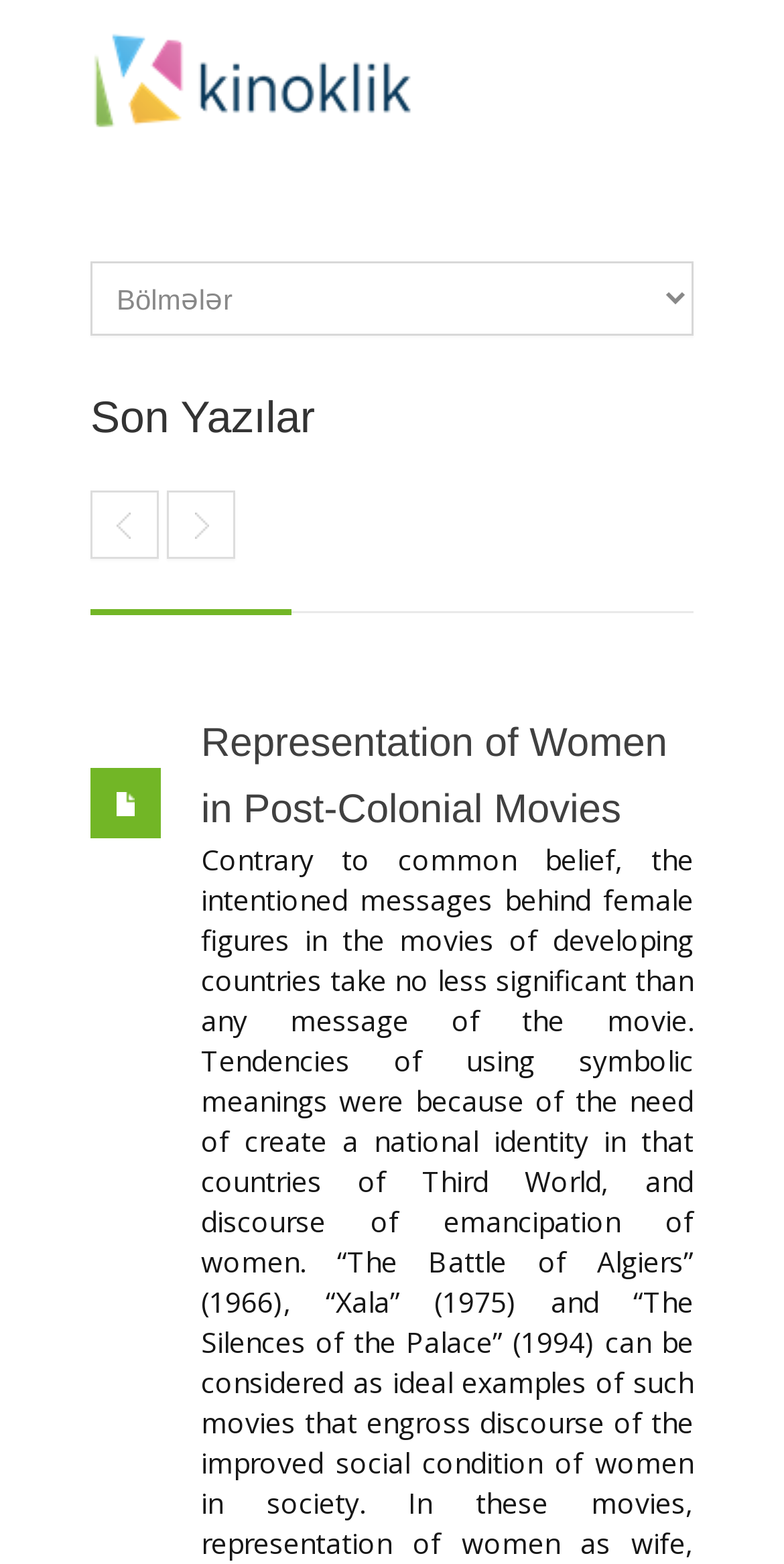Find the coordinates for the bounding box of the element with this description: "Most".

[0.115, 0.314, 0.203, 0.357]